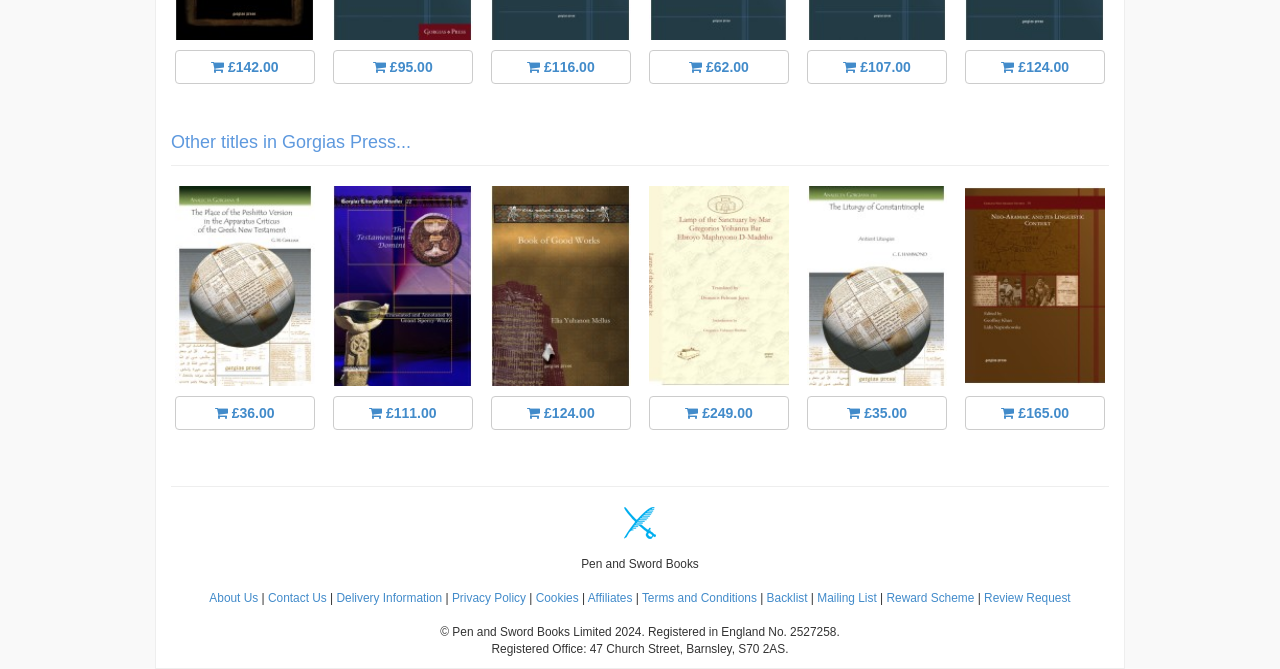For the given element description Terms and Conditions, determine the bounding box coordinates of the UI element. The coordinates should follow the format (top-left x, top-left y, bottom-right x, bottom-right y) and be within the range of 0 to 1.

[0.501, 0.884, 0.591, 0.905]